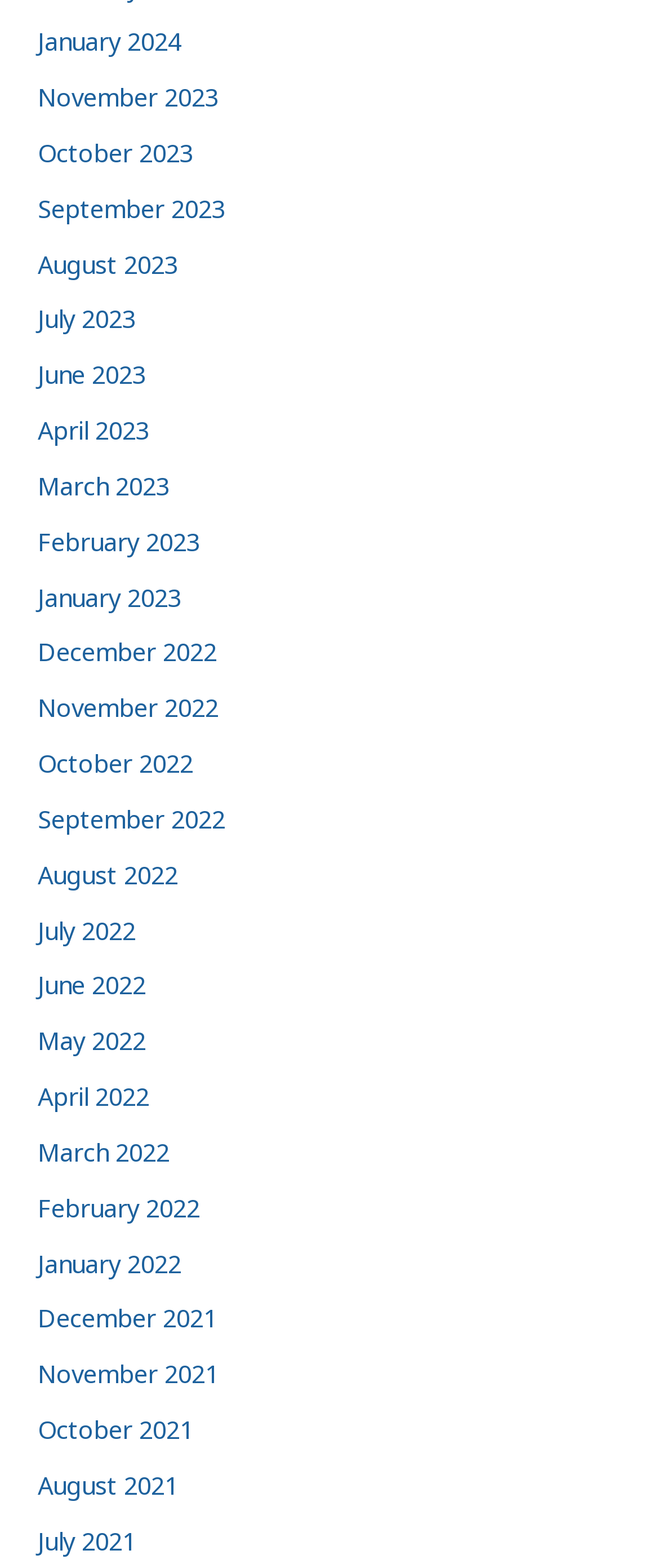How many links are there in total?
Refer to the image and provide a concise answer in one word or phrase.

40